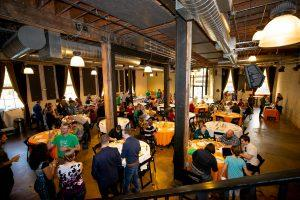Illustrate the image with a detailed and descriptive caption.

The image captures a vibrant community event held in a spacious venue, showcasing a lively gathering of people. Tables adorned with orange and white tablecloths are filled with attendees, creating an inviting atmosphere. The decor reflects an engaging and festive tone, with participants involved in various activities across the room. Soft lighting, exposed beams, and industrial features add character to the space. This setting is reminiscent of charity auctions and community fundraisers, which align with the theme of supporting nonprofit organizations discussed in the accompanying text. The event exemplifies how small business owners can contribute to their communities, particularly through initiatives like the 'Creative Good Benefit Auction', which not only supports local nonprofits but also fosters connections among local professionals and organizations.